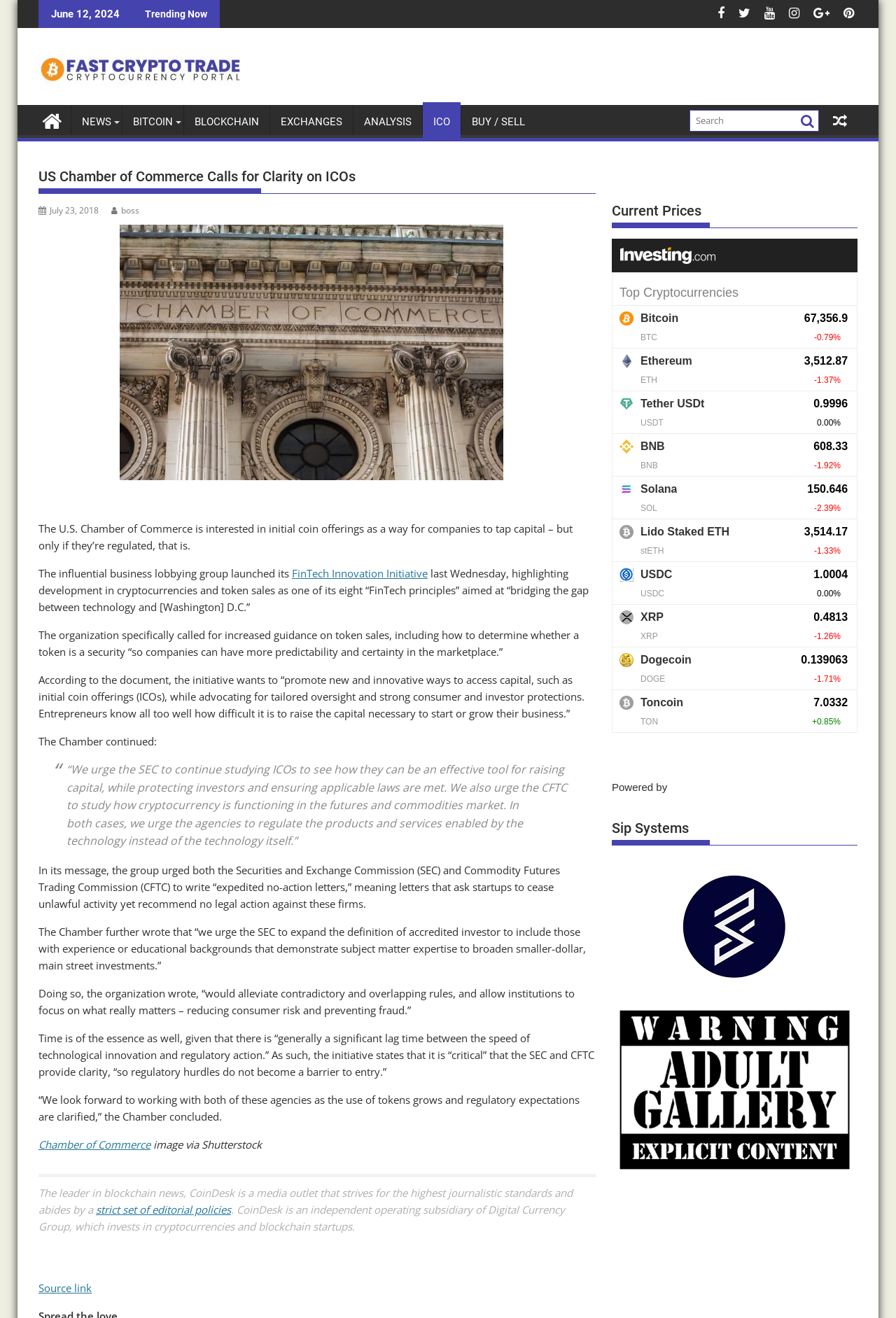What is the purpose of the FinTech Innovation Initiative?
Based on the image, respond with a single word or phrase.

To bridge the gap between technology and Washington D.C.